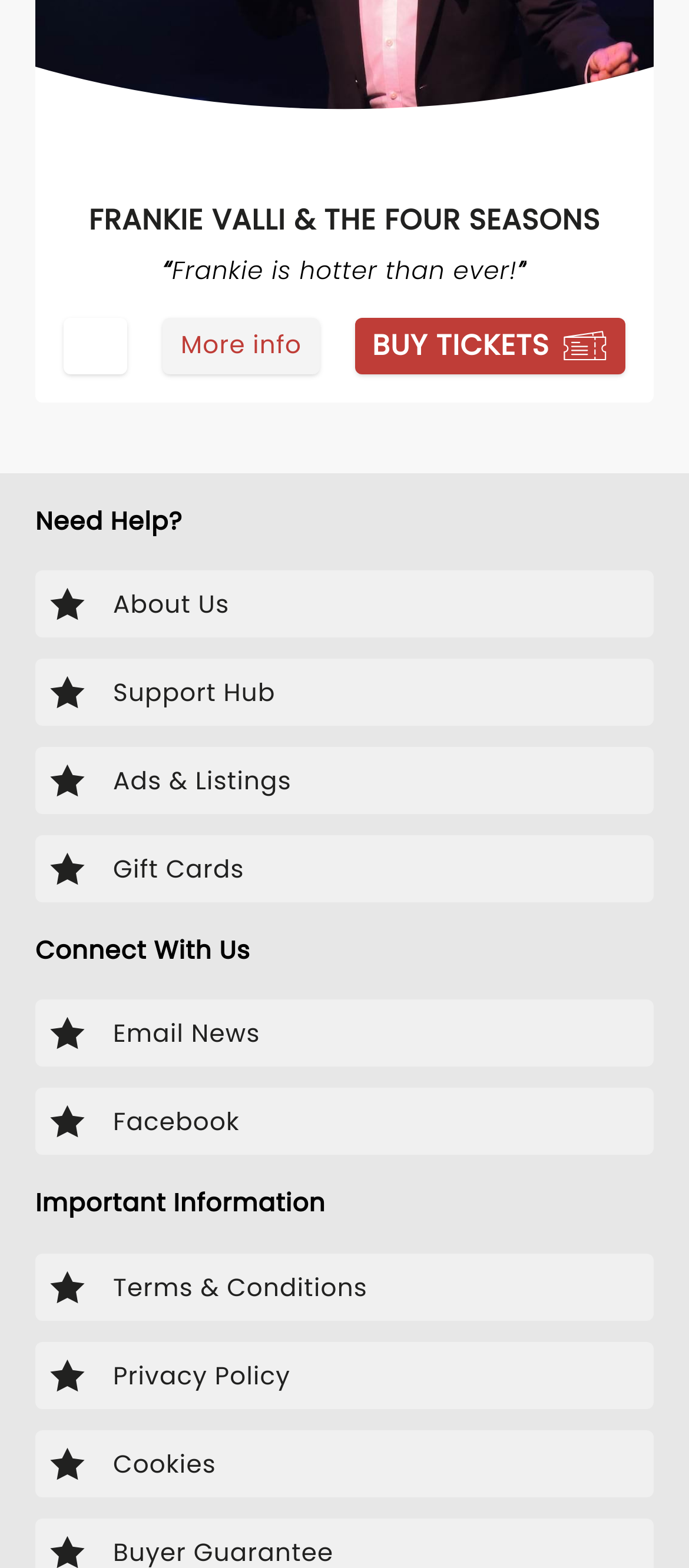Examine the image carefully and respond to the question with a detailed answer: 
What is the call-to-action for tickets?

The call-to-action for tickets can be found in the link element with the text 'BUY TICKETS', which is located below the heading element and has a bounding box coordinate of [0.515, 0.202, 0.908, 0.238].